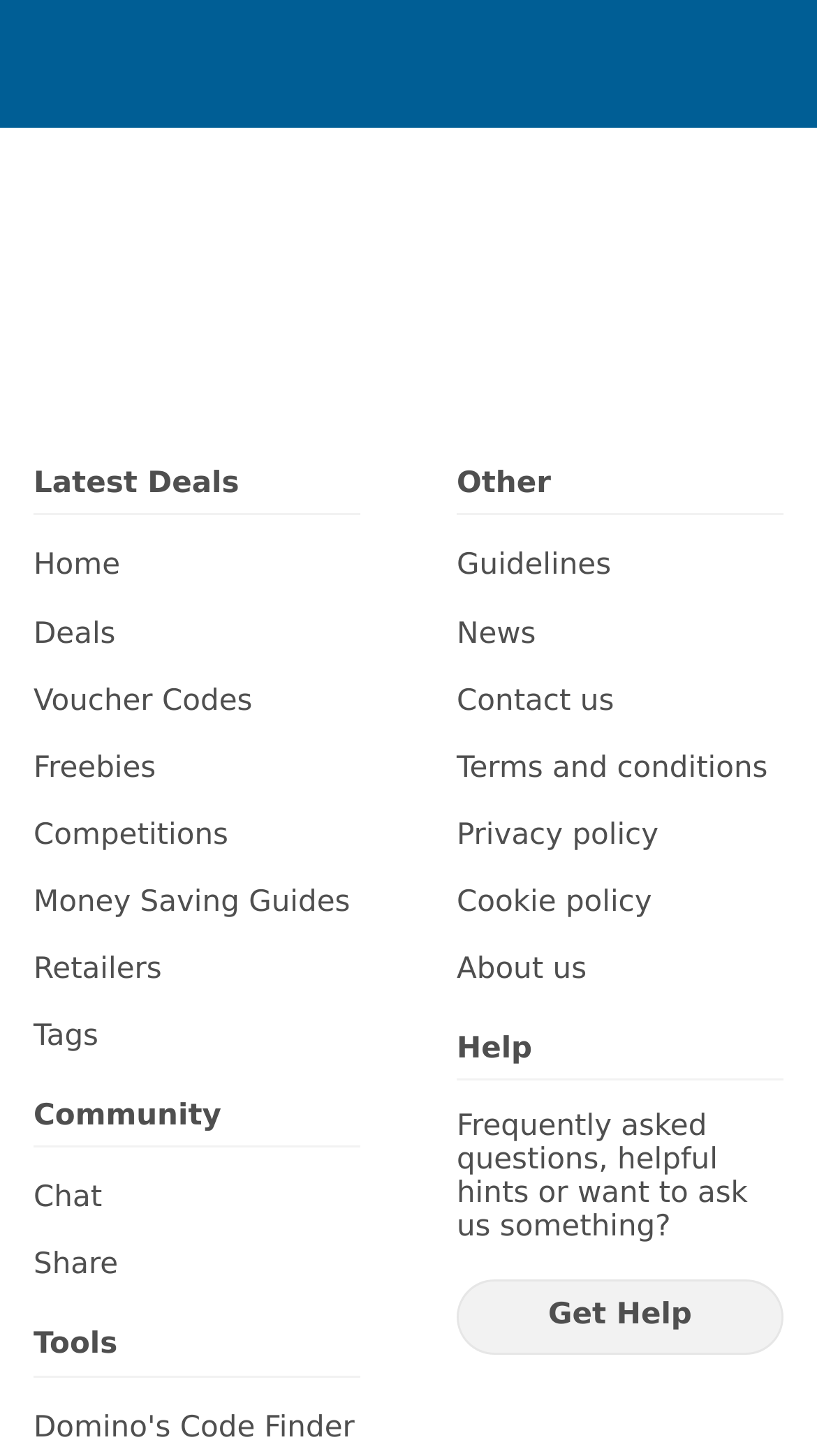Specify the bounding box coordinates of the area to click in order to follow the given instruction: "Get Help."

[0.559, 0.878, 0.959, 0.93]